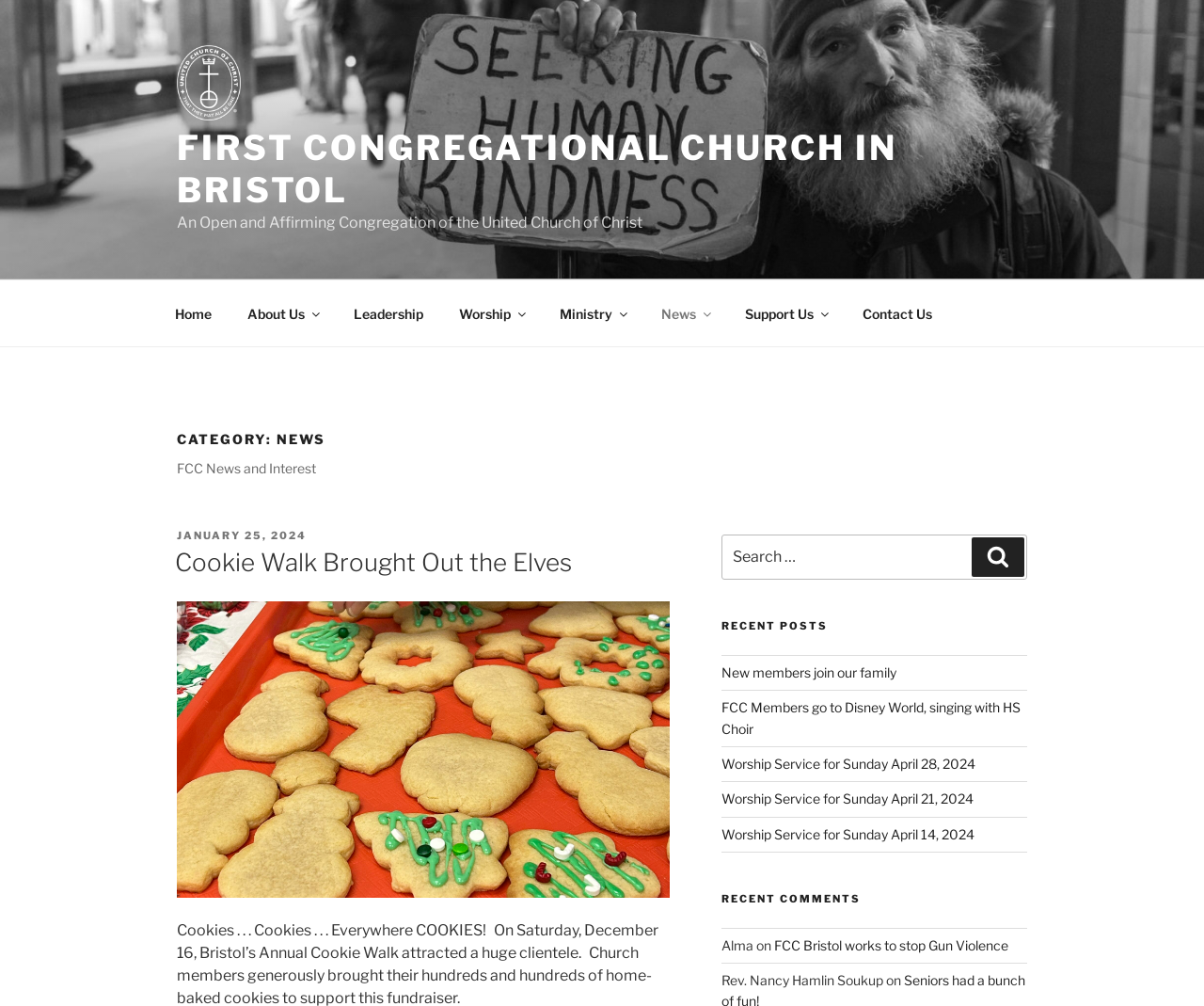Please find the bounding box coordinates (top-left x, top-left y, bottom-right x, bottom-right y) in the screenshot for the UI element described as follows: About Us

[0.191, 0.289, 0.277, 0.334]